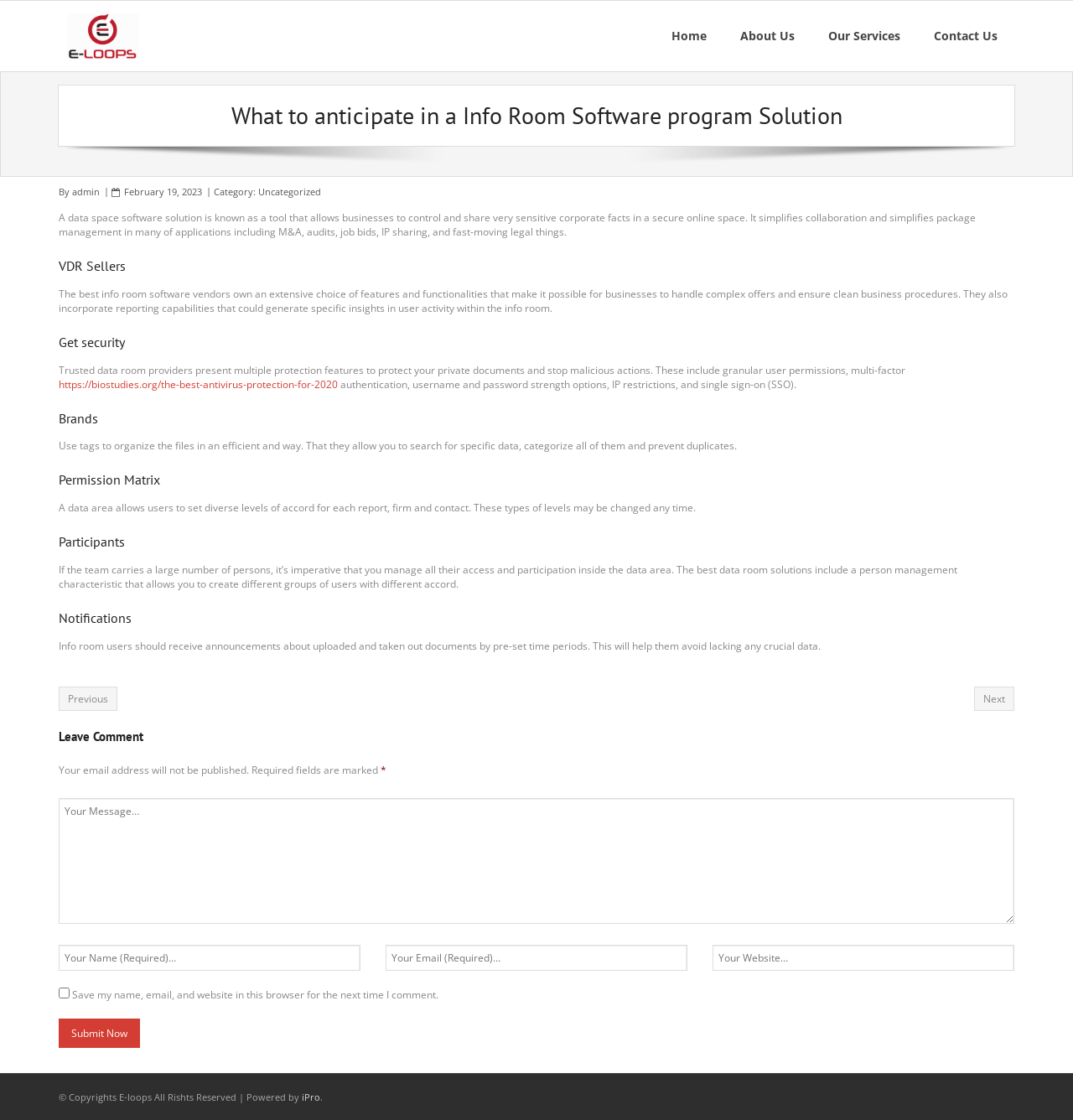Please provide a detailed answer to the question below based on the screenshot: 
What is the purpose of a data room software solution?

I read the article on the webpage and found the first paragraph, which describes the purpose of a data room software solution. According to the text, it allows businesses to control and share very sensitive corporate facts in a secure online space.